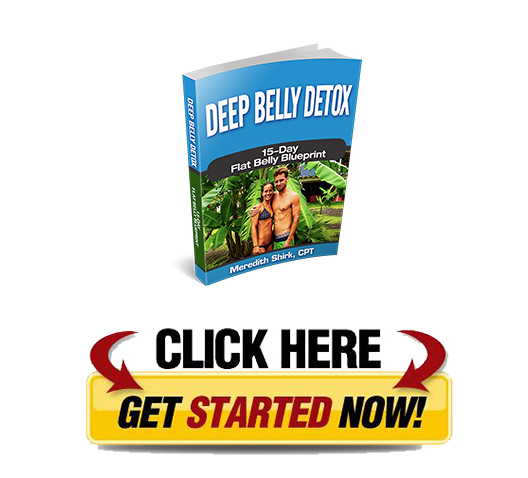Explain all the elements you observe in the image.

The image features the cover of the "Deep Belly Detox" program, prominently displaying the title in bold blue text along with the subtitle “15-Day Flat Belly Blueprint.” Below the title, there's an image of a fit couple standing amidst lush greenery, emphasizing a healthy lifestyle. Additionally, a bright yellow button at the bottom invites viewers to take action with the words “CLICK HERE GET STARTED NOW!” This design is aimed at encouraging individuals interested in weight loss and detoxification to engage with the program and start their journey towards a healthier belly.